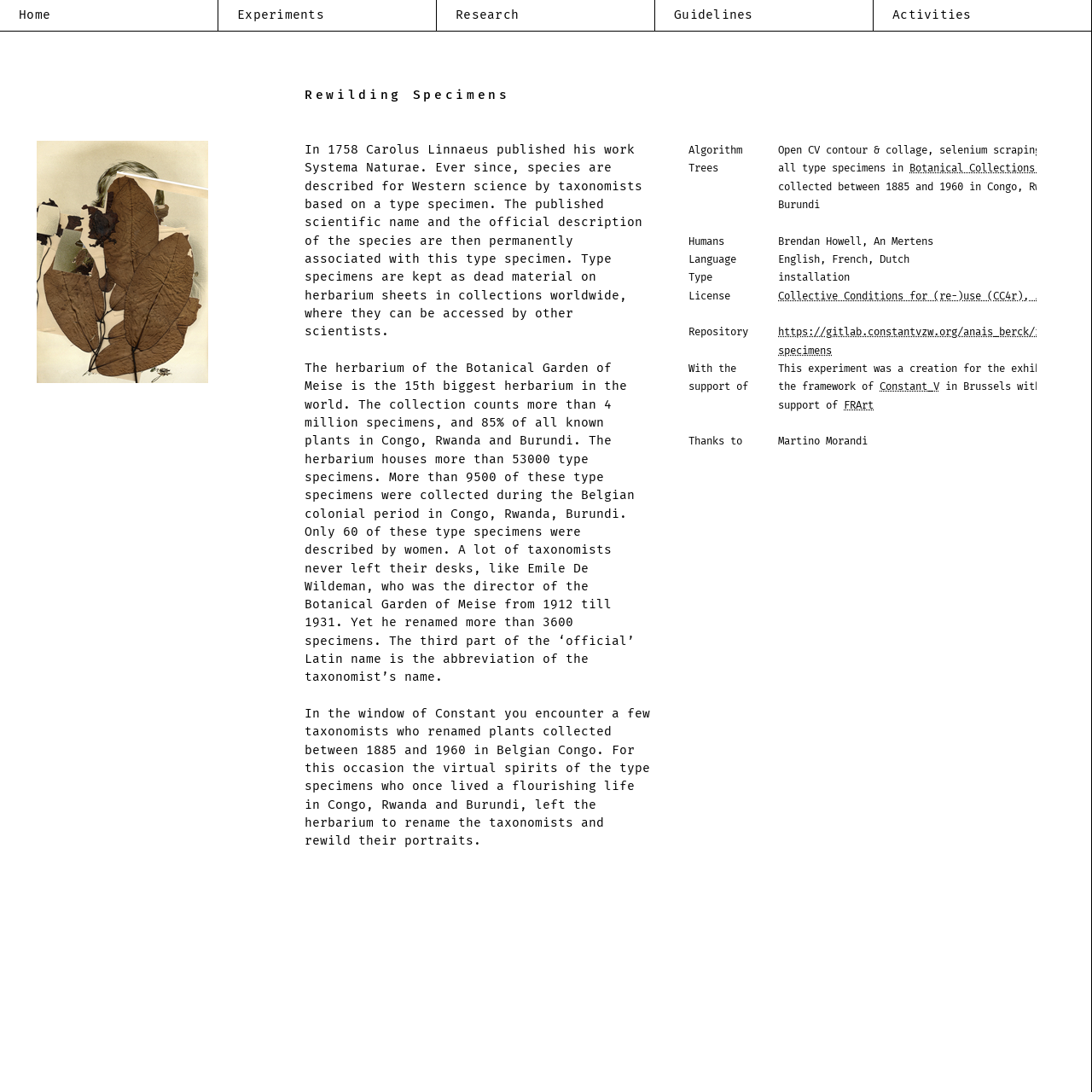Please provide a comprehensive answer to the question based on the screenshot: What is the name of the botanical garden mentioned?

The answer can be found in the StaticText element with the text 'The herbarium of the Botanical Garden of Meise is the 15th biggest herbarium in the world.'